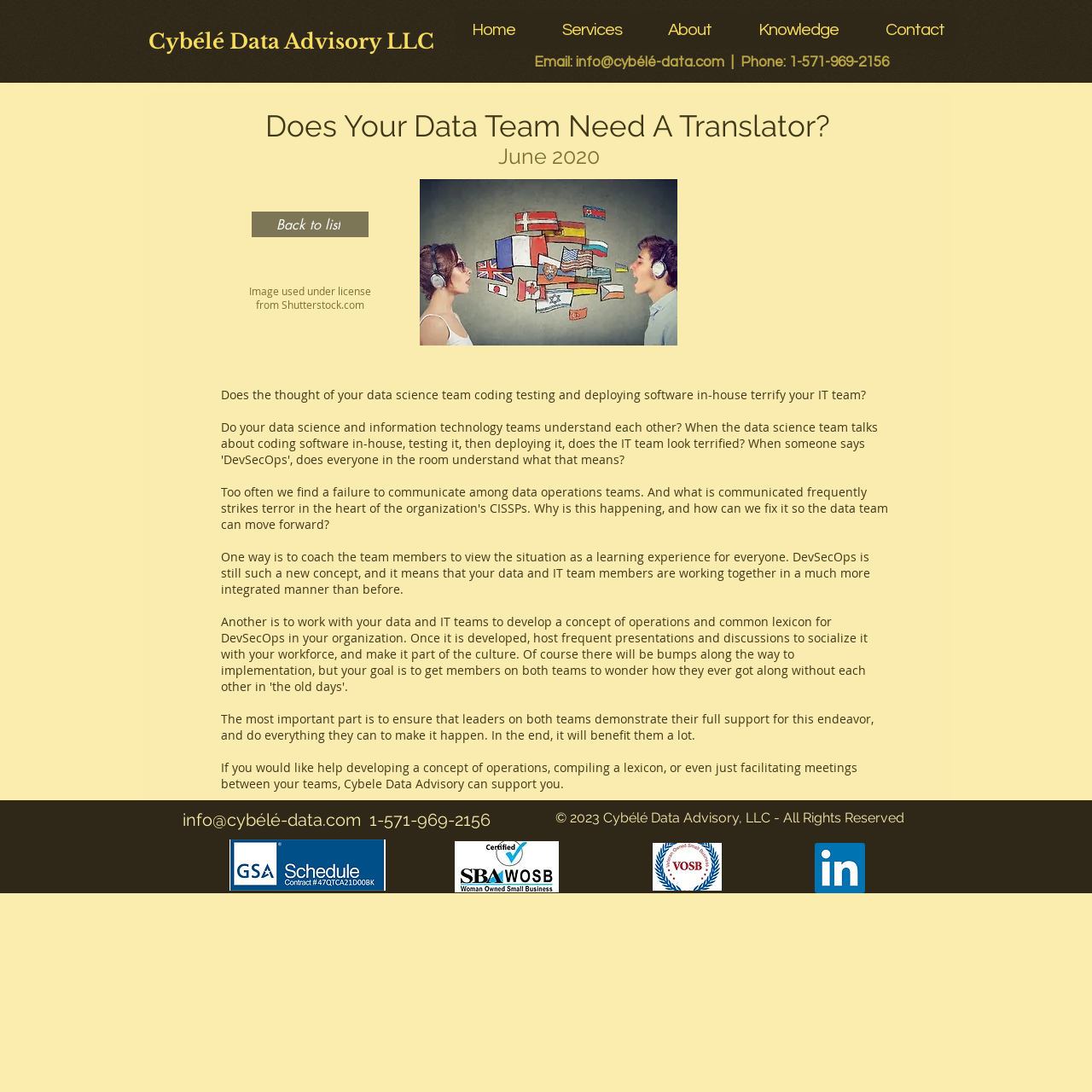What is the purpose of Cybele Data Advisory mentioned on the webpage?
Look at the image and respond to the question as thoroughly as possible.

I found the purpose of Cybele Data Advisory by reading the last paragraph of the article, which mentions that they can support data and IT teams in developing a concept of operations, compiling a lexicon, or facilitating meetings.